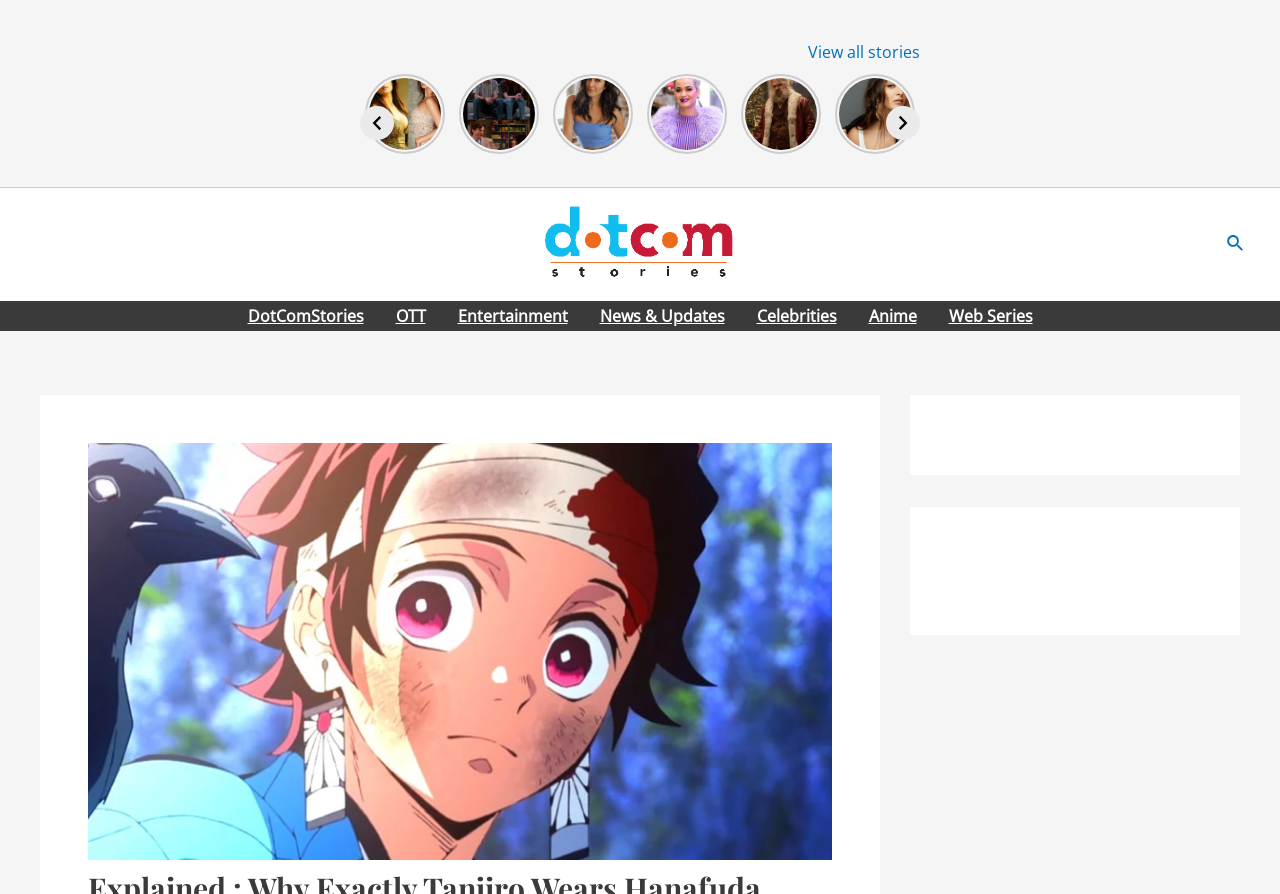Specify the bounding box coordinates of the area to click in order to execute this command: 'Read about Kiara Advani’s bold looks'. The coordinates should consist of four float numbers ranging from 0 to 1, and should be formatted as [left, top, right, bottom].

[0.652, 0.083, 0.715, 0.172]